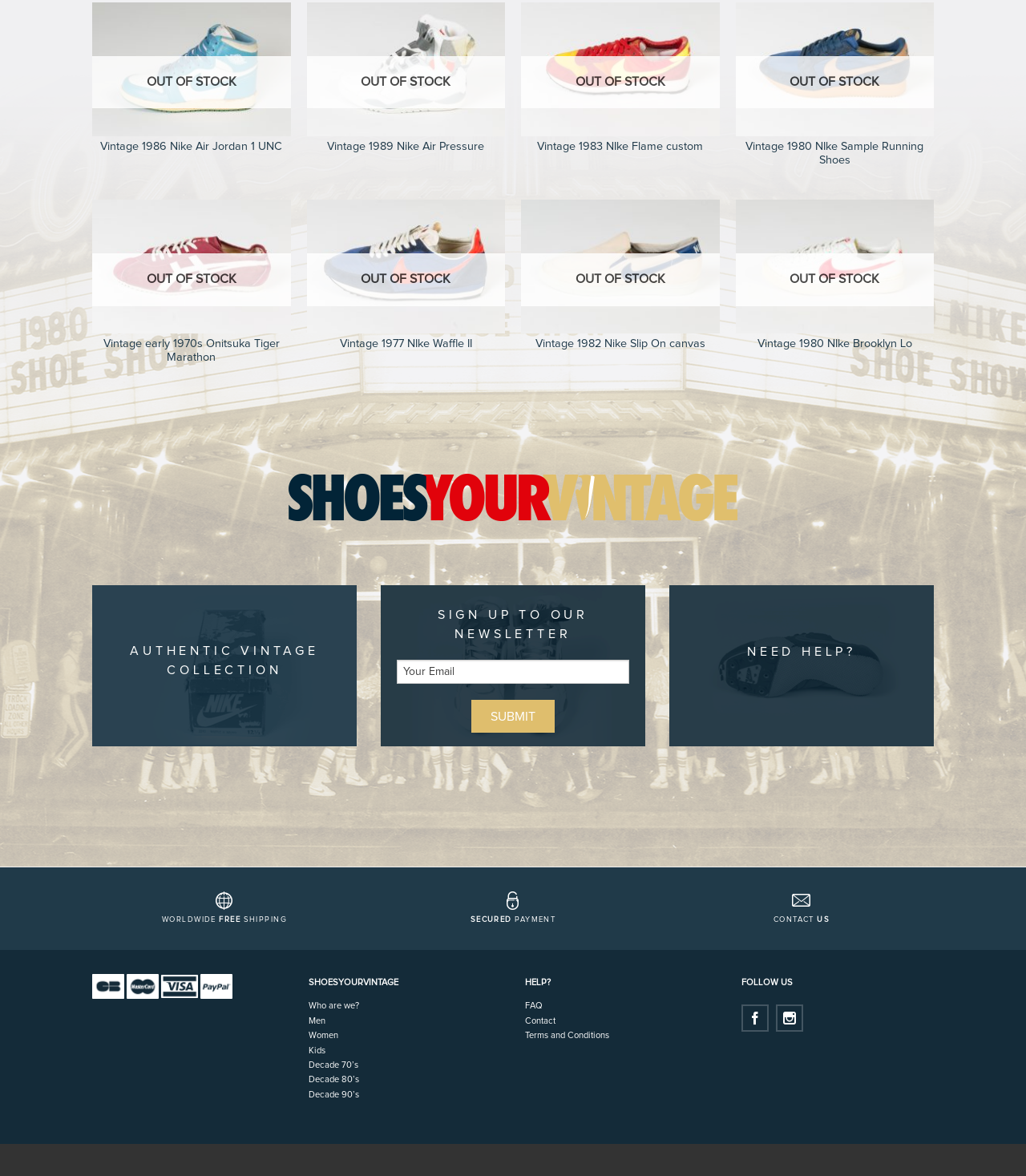What is the brand of the first shoe?
Provide an in-depth answer to the question, covering all aspects.

The first shoe listed on the webpage is 'Vintage 1986 Nike Air Jordan 1 UNC', so the brand of the first shoe is Nike.